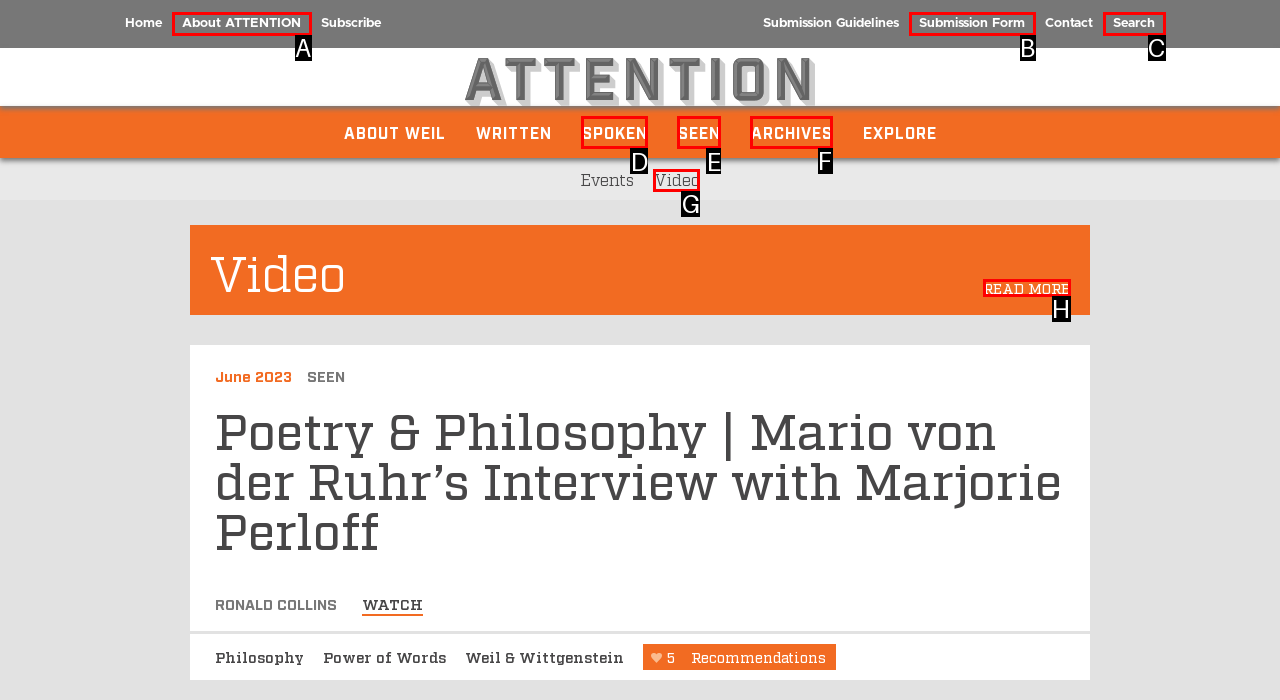Please indicate which HTML element should be clicked to fulfill the following task: explore archives. Provide the letter of the selected option.

F